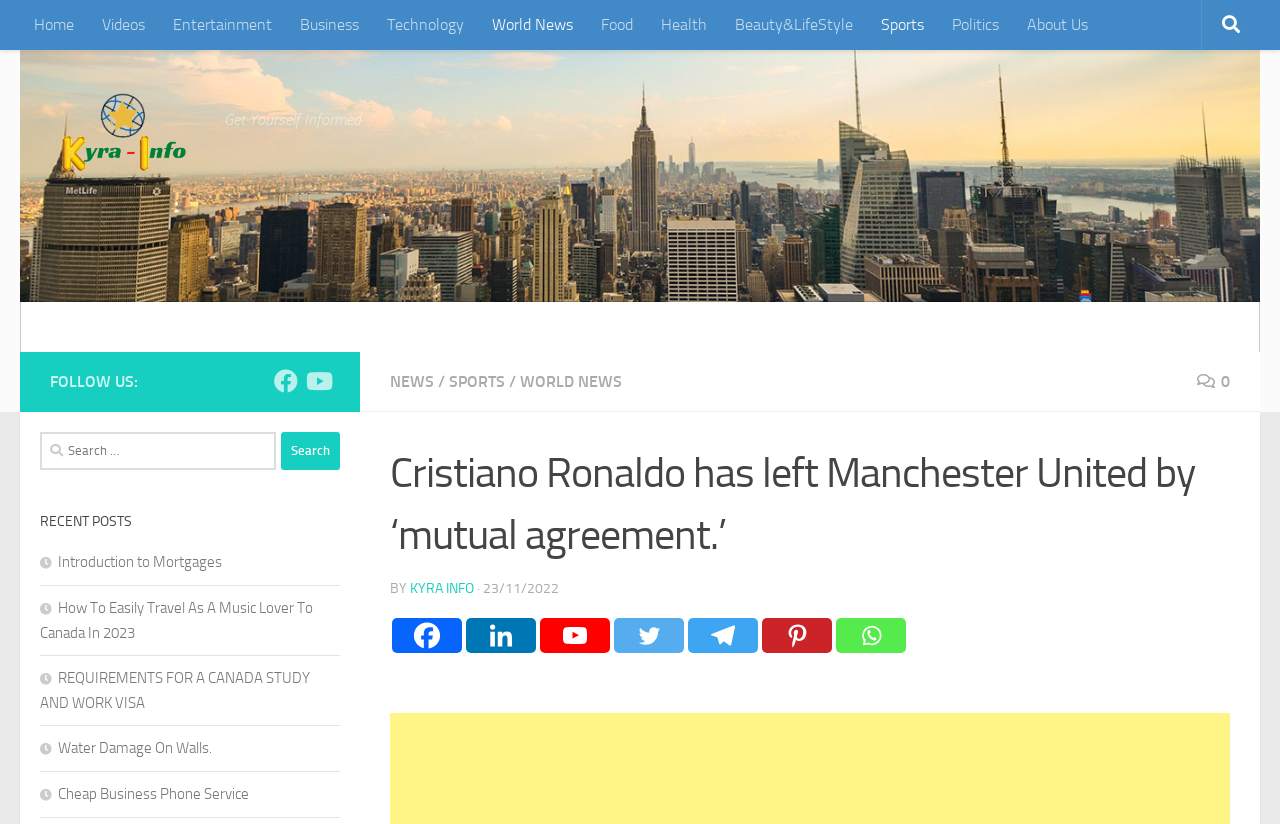What is the name of the website?
Please provide a comprehensive answer based on the details in the screenshot.

I determined the answer by looking at the top-left corner of the webpage, where the logo and website name 'Kyra-Info' are displayed.